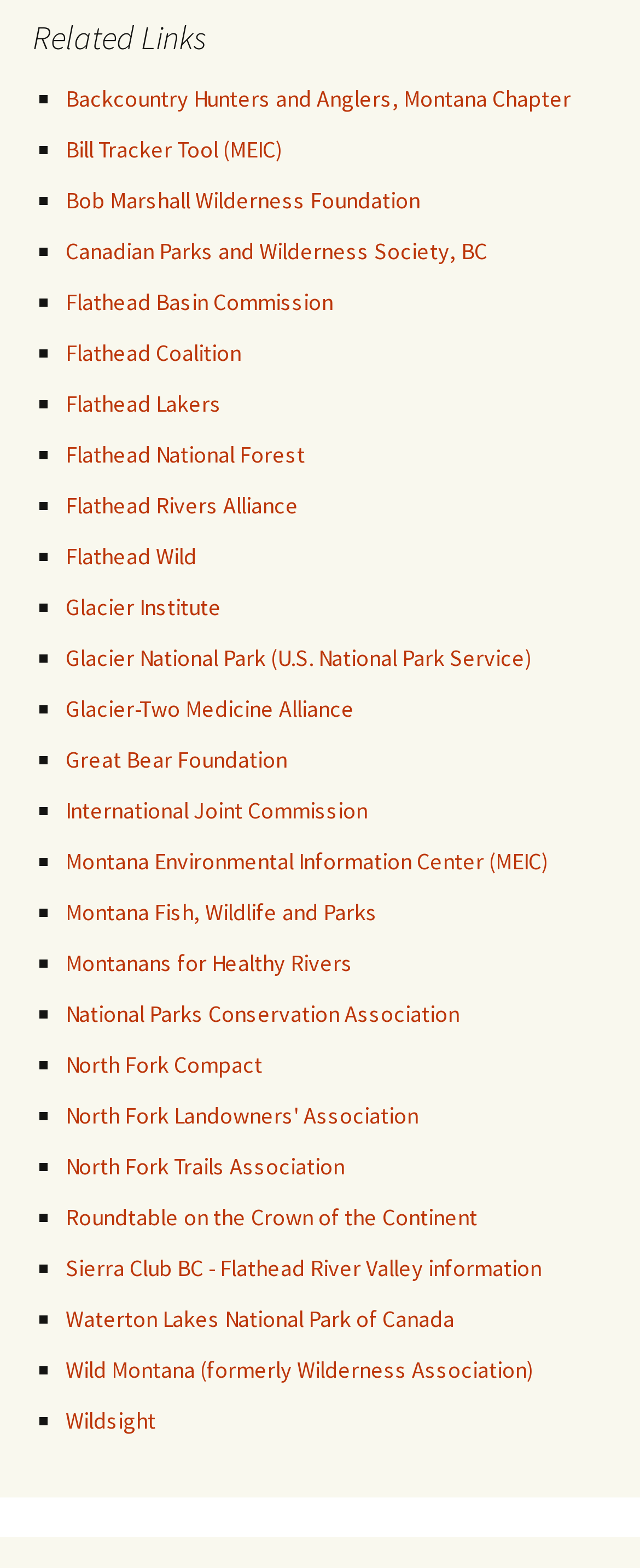Locate the coordinates of the bounding box for the clickable region that fulfills this instruction: "Click on Backcountry Hunters and Anglers, Montana Chapter".

[0.103, 0.053, 0.892, 0.072]